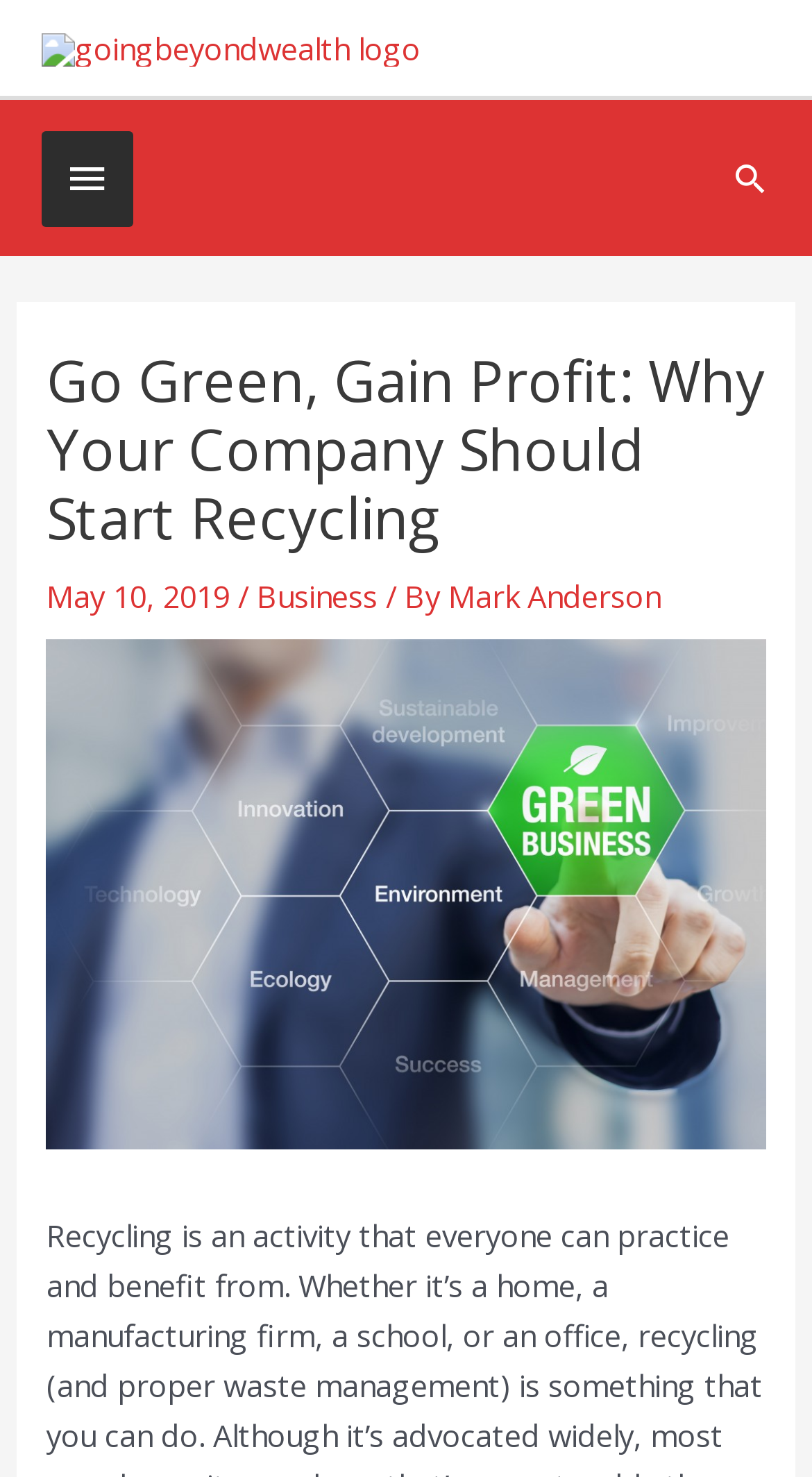Can you give a comprehensive explanation to the question given the content of the image?
What is the category of the article?

I found the category of the article by looking at the link element that says 'Business' which is located below the main heading and next to the author's name.